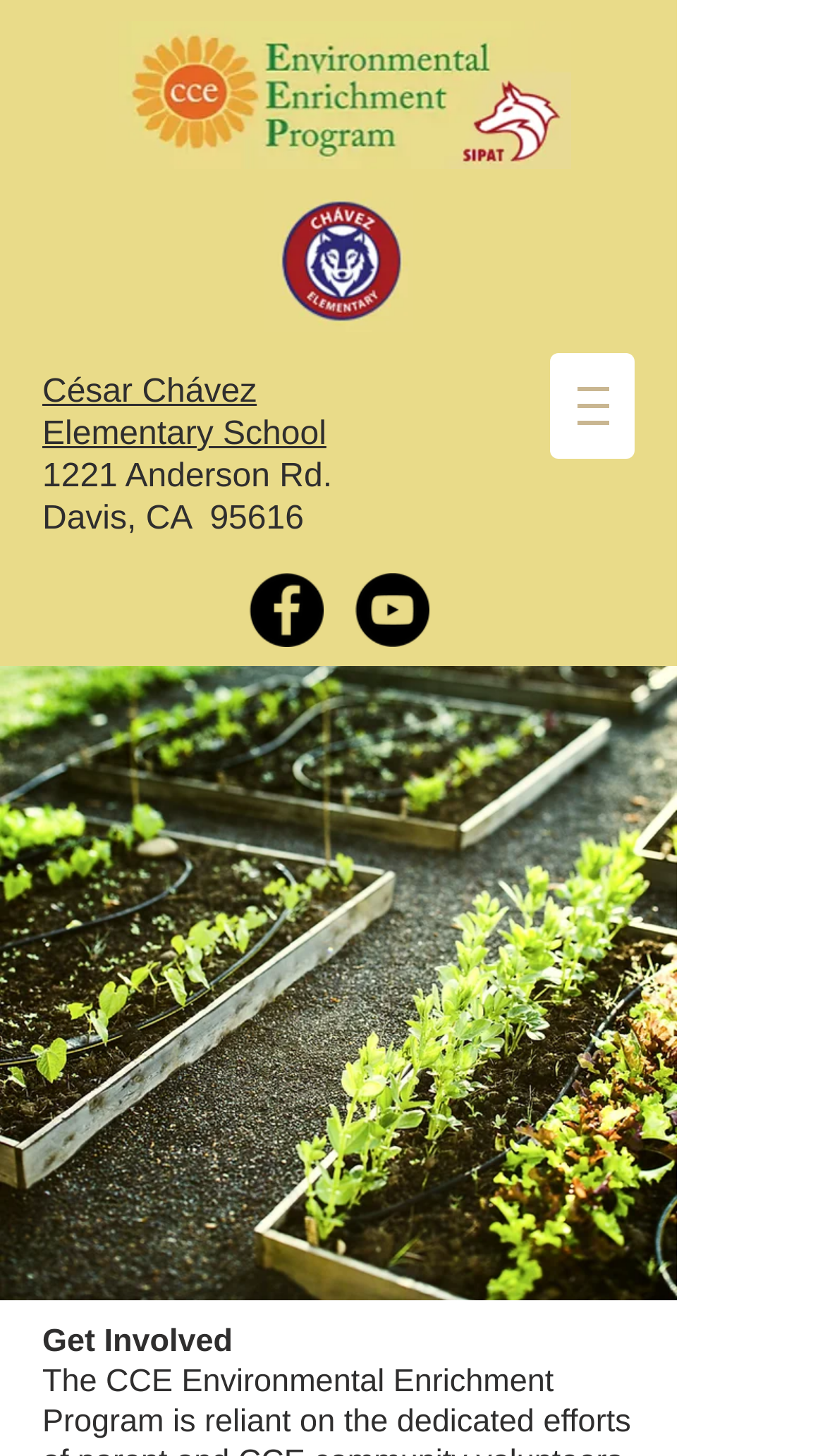What is the purpose of the 'Get Involved' section?
From the screenshot, provide a brief answer in one word or phrase.

To get involved